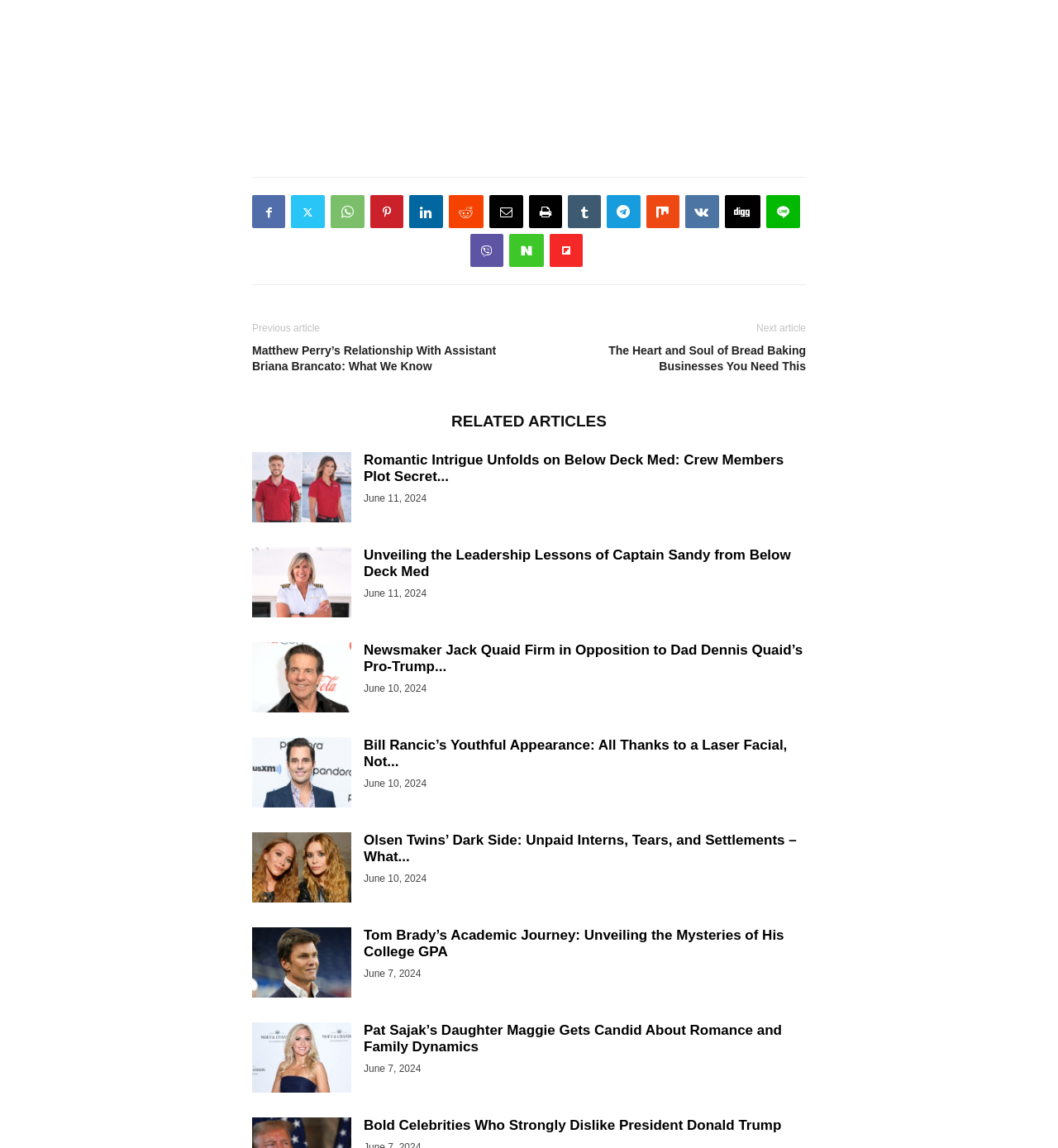Find and indicate the bounding box coordinates of the region you should select to follow the given instruction: "Click on the 'Previous article' link".

[0.238, 0.281, 0.302, 0.291]